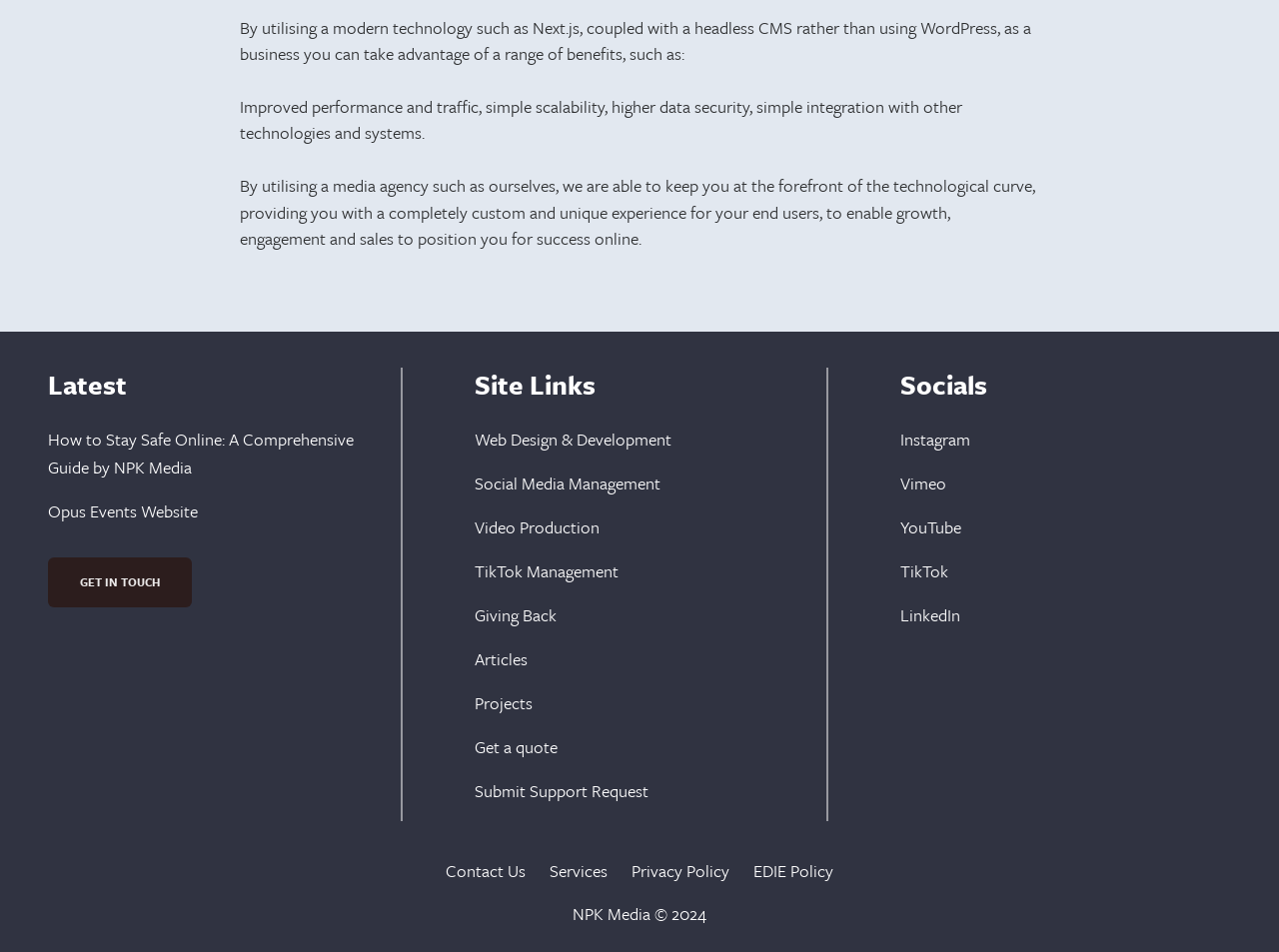Please find the bounding box coordinates of the element that you should click to achieve the following instruction: "Click on 'Contact Us'". The coordinates should be presented as four float numbers between 0 and 1: [left, top, right, bottom].

[0.348, 0.901, 0.411, 0.93]